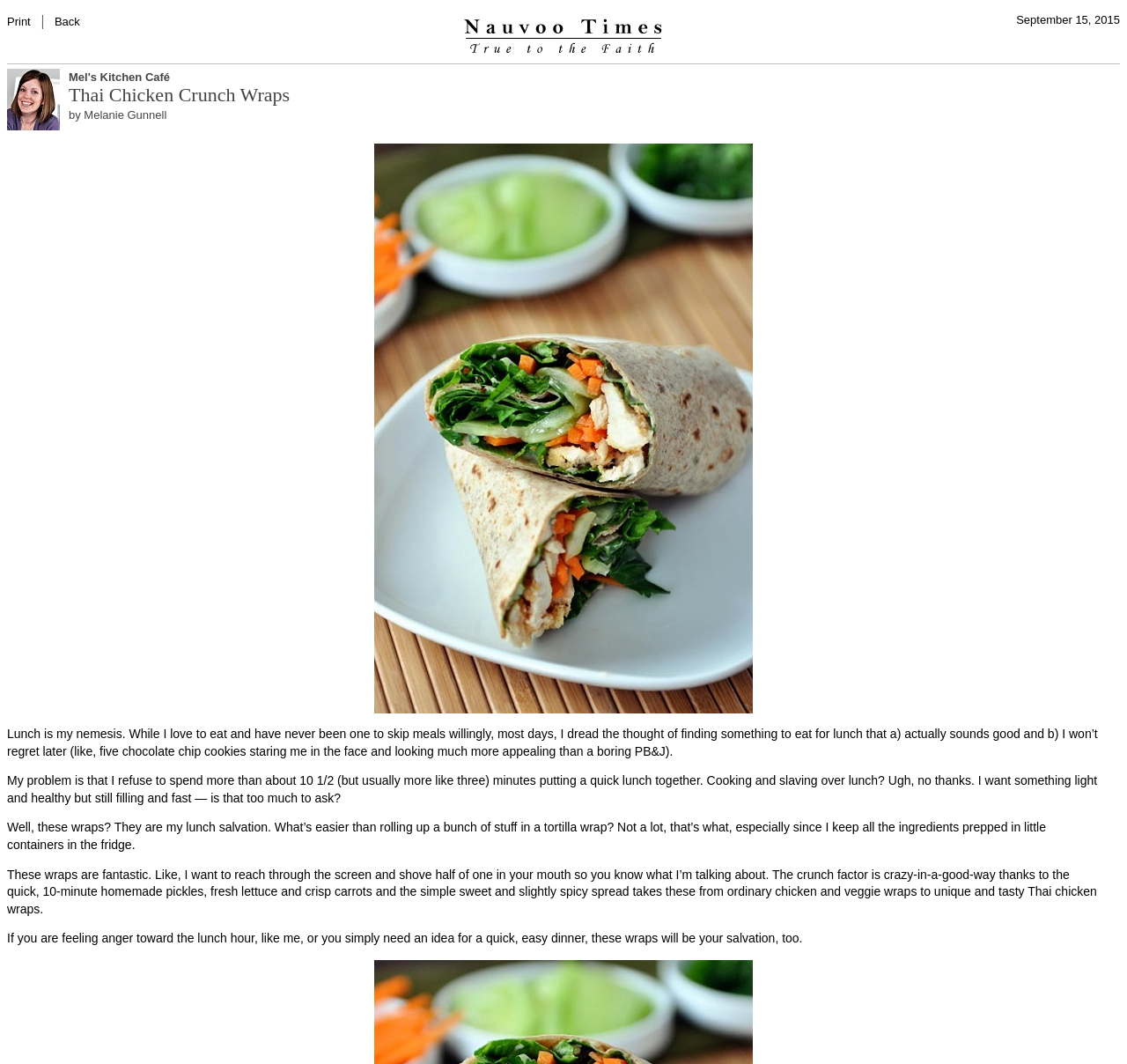Provide a comprehensive caption for the webpage.

The webpage is a blog post from "Nauvoo Times" by Melanie Gunnell, featuring a recipe for "Thai Chicken Crunch Wraps". At the top of the page, there is a navigation bar with two links, "Print" and "Back", on the left side, and a small image on the right side. The date "September 15, 2015" is displayed on the right side of the navigation bar.

Below the navigation bar, there is a large image taking up most of the width of the page. Underneath the image, the title "Mel's Kitchen Café Thai Chicken Crunch Wraps by Melanie Gunnell" is displayed.

The main content of the page is a series of five paragraphs of text, which describe the author's struggles with finding a quick and healthy lunch option and how these Thai Chicken Crunch Wraps are the solution. The text is written in a conversational tone and includes personal anecdotes and descriptions of the recipe.

There is another image on the page, located below the third paragraph of text, which appears to be a photo of the finished dish. The image takes up about half of the page's width.

Overall, the webpage has a simple and clean layout, with a focus on the text and images describing the recipe.